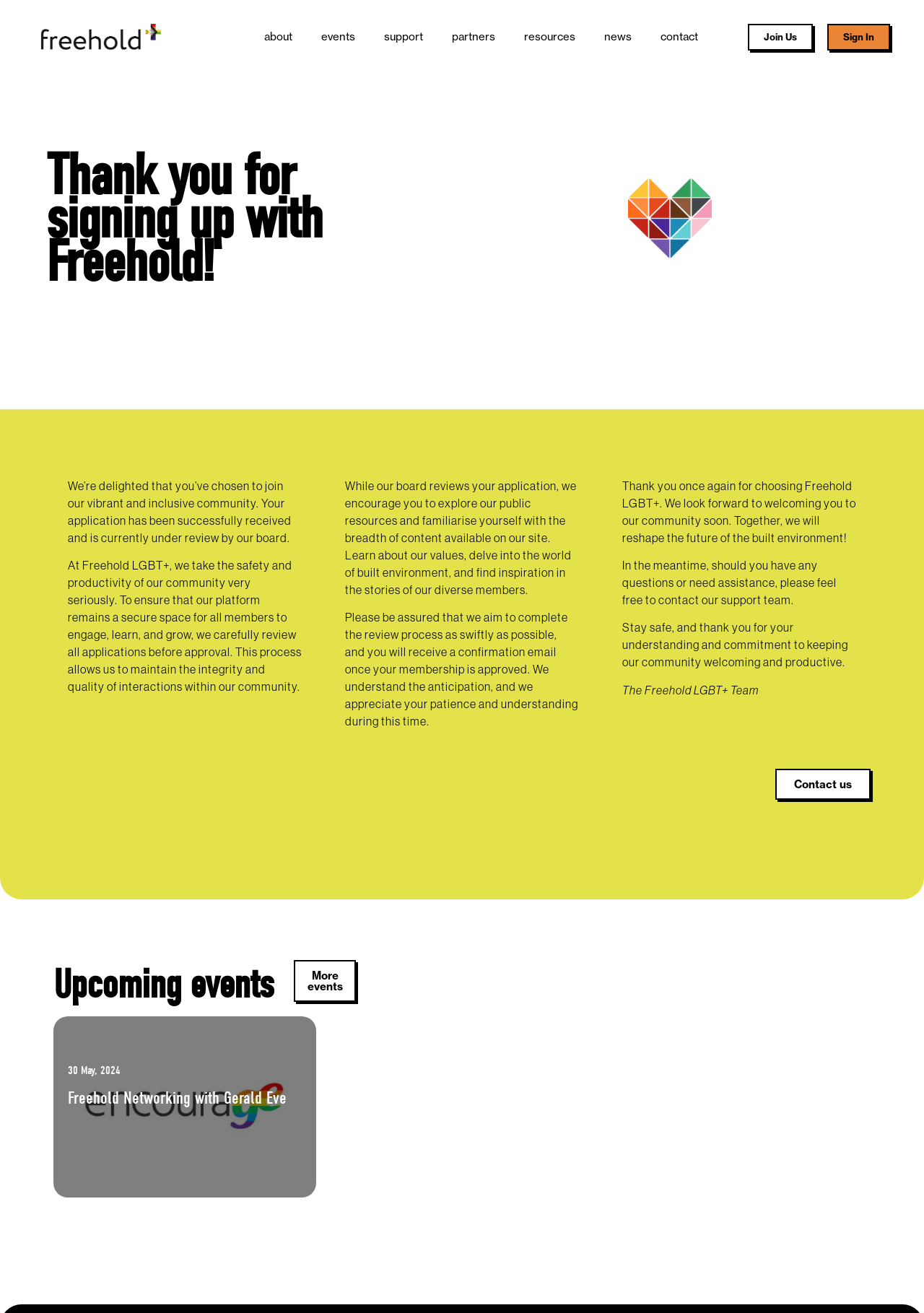Using the details from the image, please elaborate on the following question: What is the current status of the user's application?

The StaticText 'Your application has been successfully received and is currently under review by our board.' indicates that the user's application is currently being reviewed by the board.